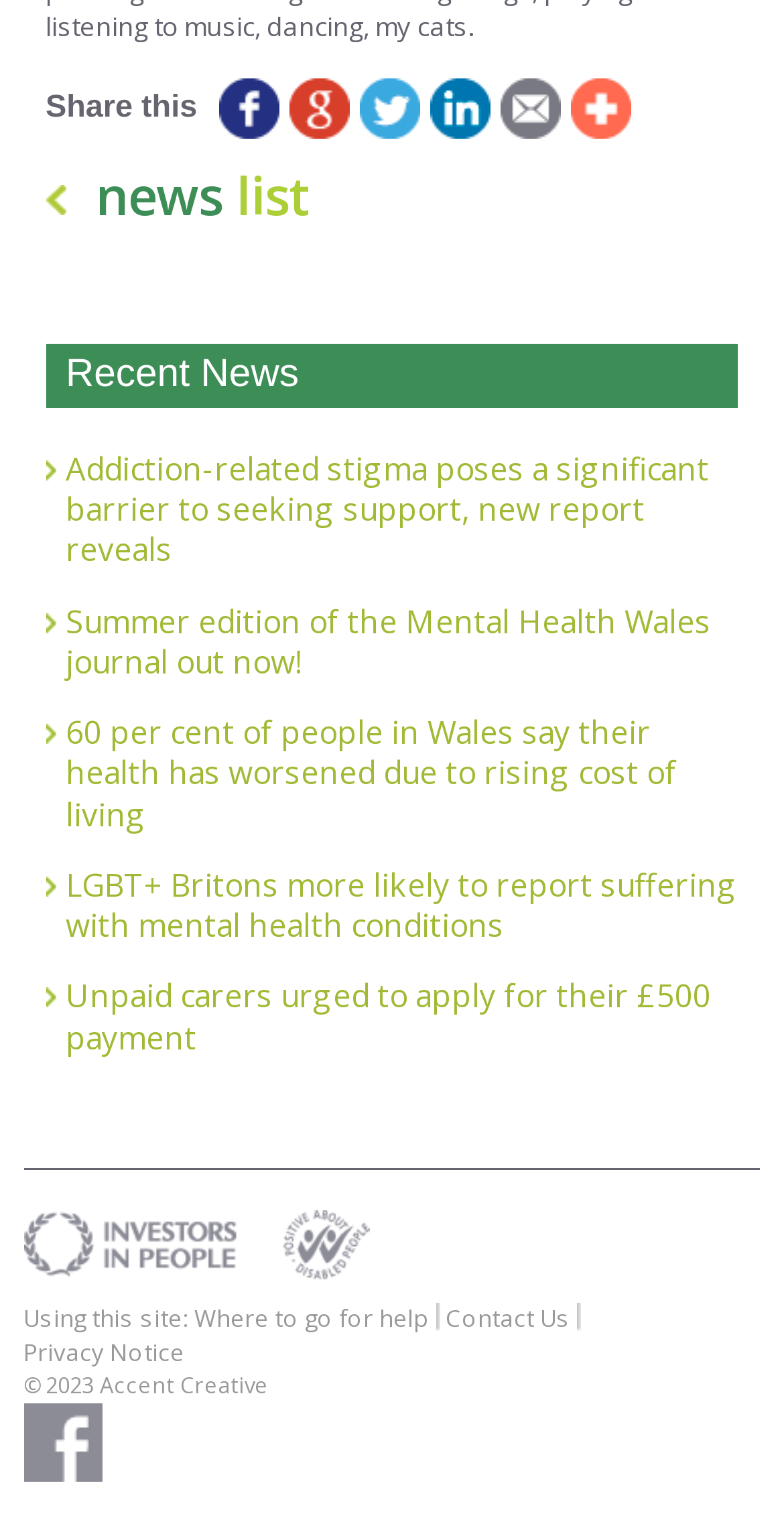Please identify the coordinates of the bounding box for the clickable region that will accomplish this instruction: "Lodge a new complaint".

None